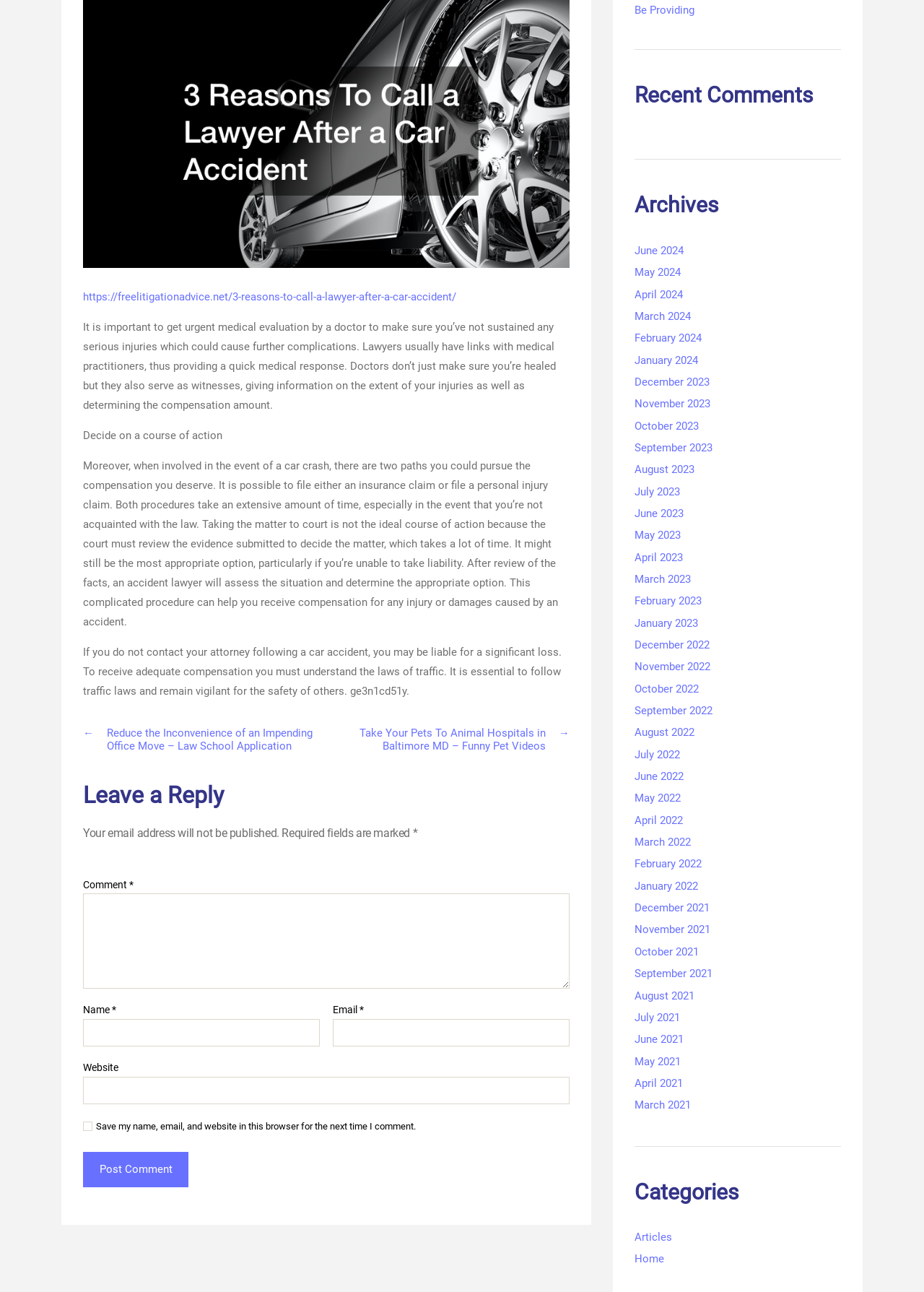Identify the bounding box coordinates for the UI element described as follows: March 2021. Use the format (top-left x, top-left y, bottom-right x, bottom-right y) and ensure all values are floating point numbers between 0 and 1.

[0.687, 0.85, 0.747, 0.86]